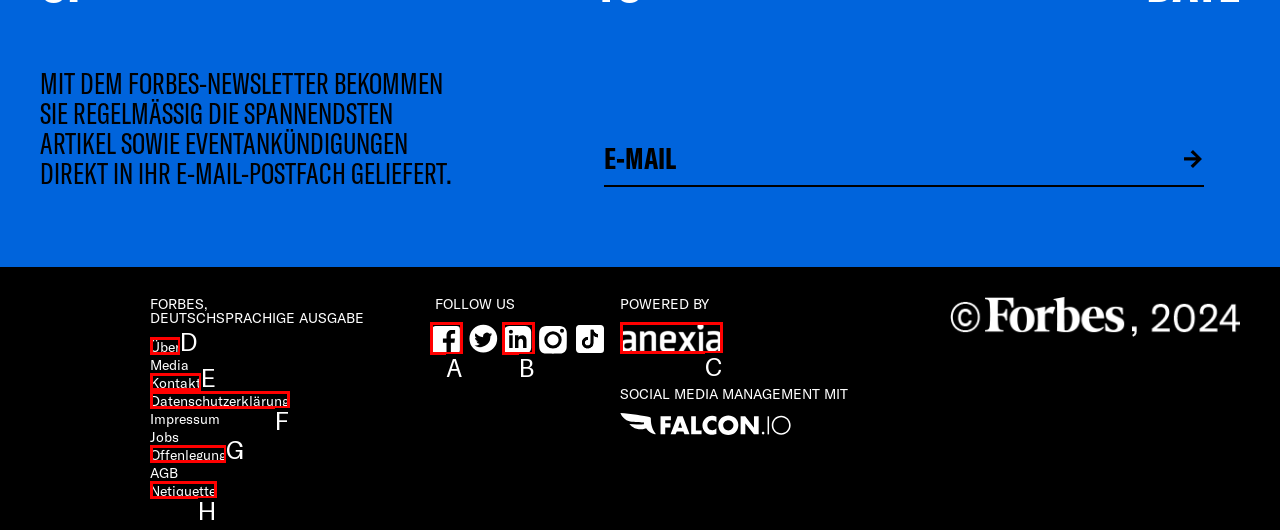Determine which HTML element fits the description: alt="Anexia Cloud Services". Answer with the letter corresponding to the correct choice.

C